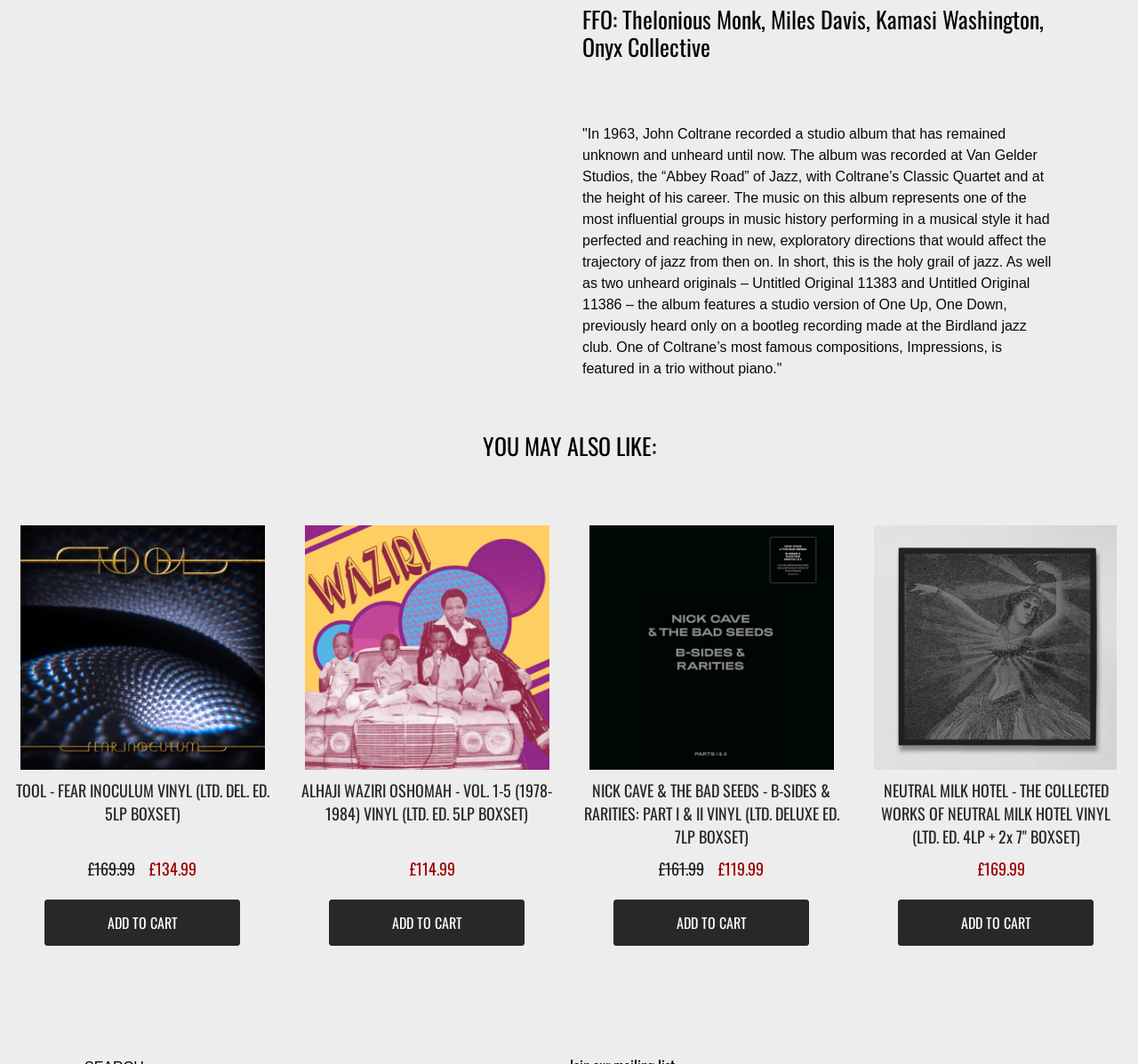What is the function of the button with the text 'ADD TO CART'?
Examine the webpage screenshot and provide an in-depth answer to the question.

The function of the button with the text 'ADD TO CART' is to add the corresponding item to the cart, which is inferred from the text on the button and its position next to the item description and price.